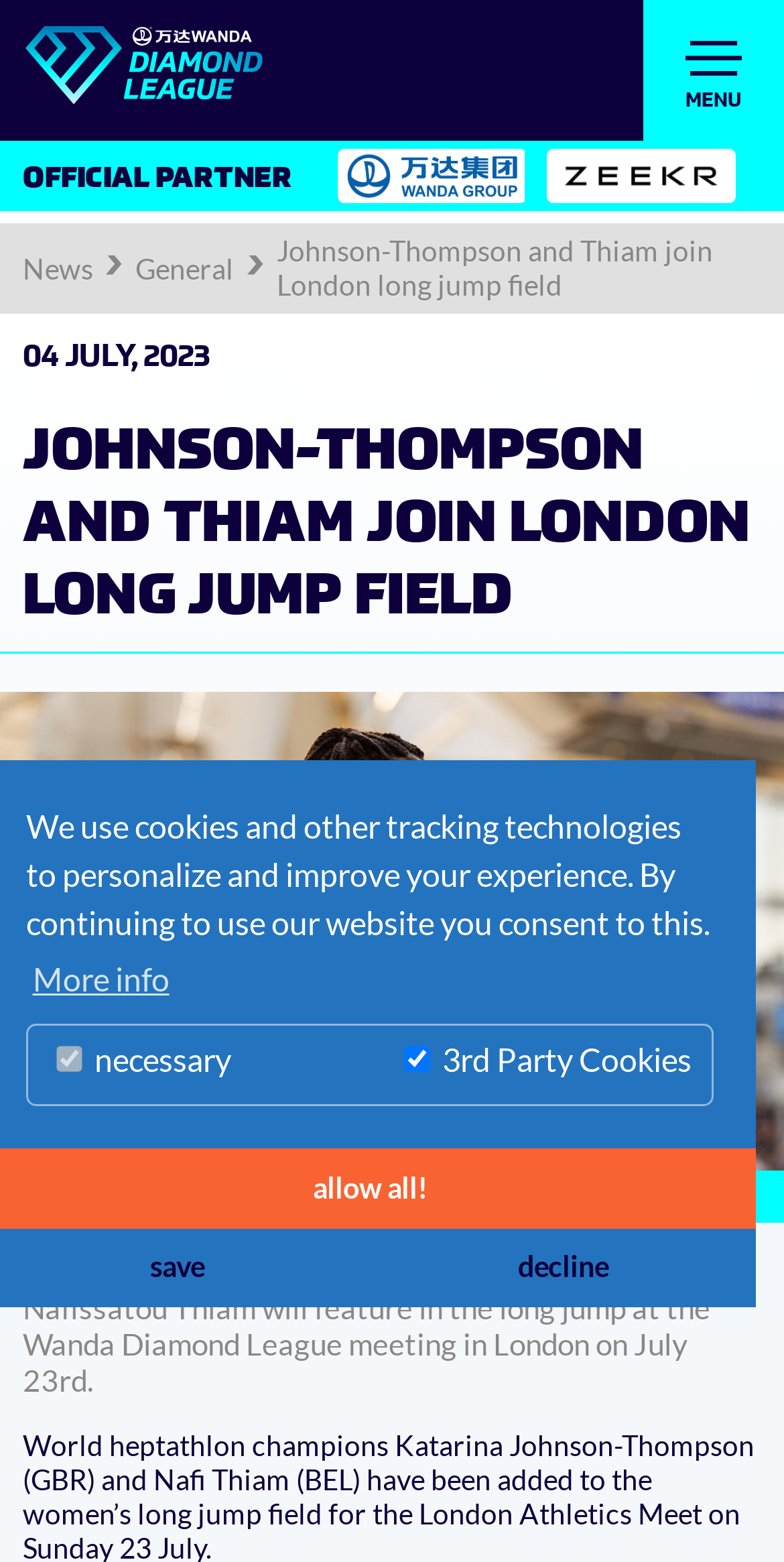What is the category of news that this article belongs to?
Using the image, respond with a single word or phrase.

General